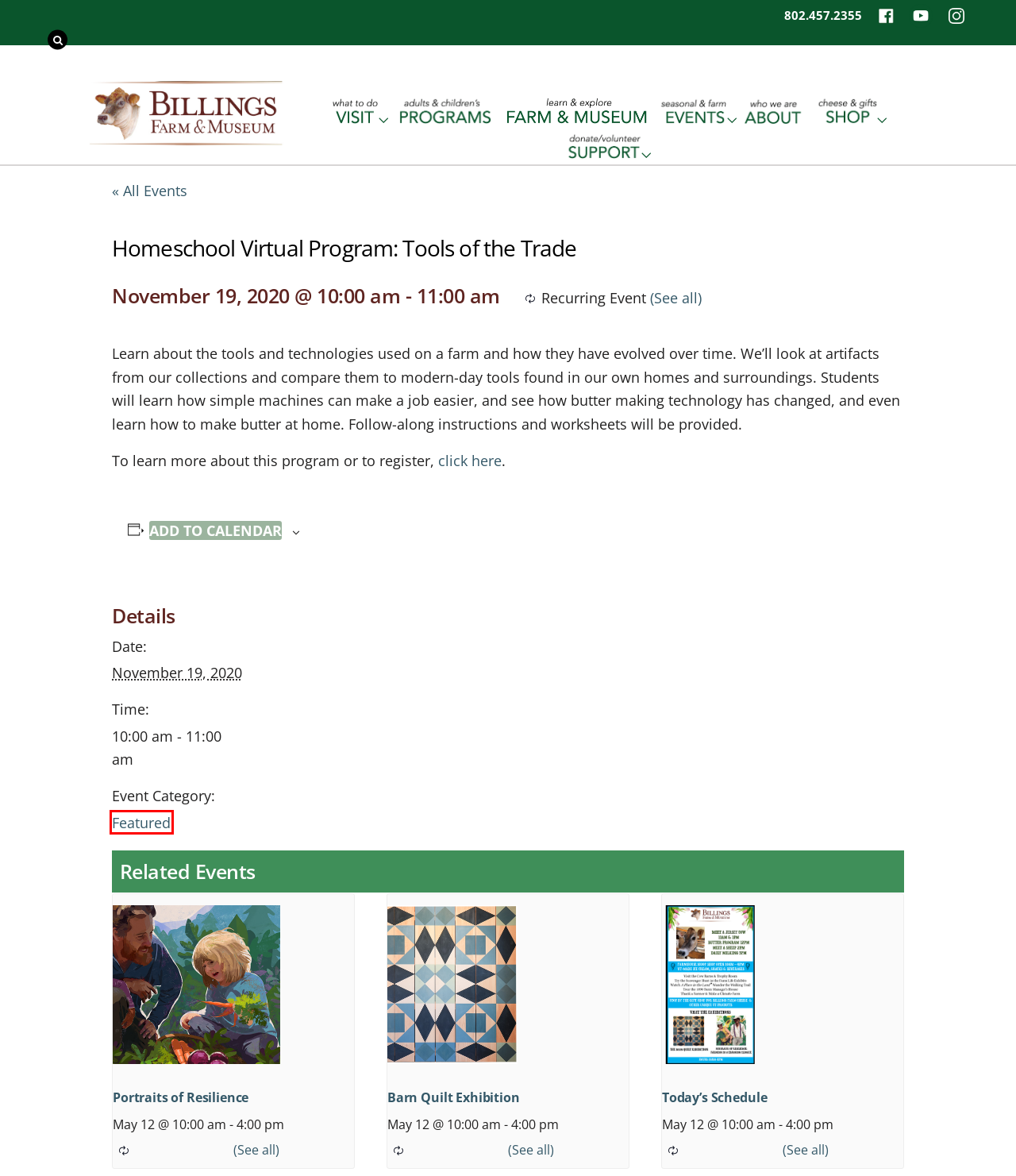After examining the screenshot of a webpage with a red bounding box, choose the most accurate webpage description that corresponds to the new page after clicking the element inside the red box. Here are the candidates:
A. News - Billings Farm and Museum - Woodstock, Vermont %
B. Portraits of Resilience - Billings Farm
C. Plan Your Visit - Billings Farm
D. Today's Schedule - Billings Farm
E. Billings Farm and Museum - Billings Farm Woodstock, Vermont
F. Tools of the Trade Virtual Homeschooler Days Program - Billings Farm
G. Events from May 23 – May 17 › Featured ›  – Billings Farm
H. Barn Quilt Exhibition - Billings Farm

G